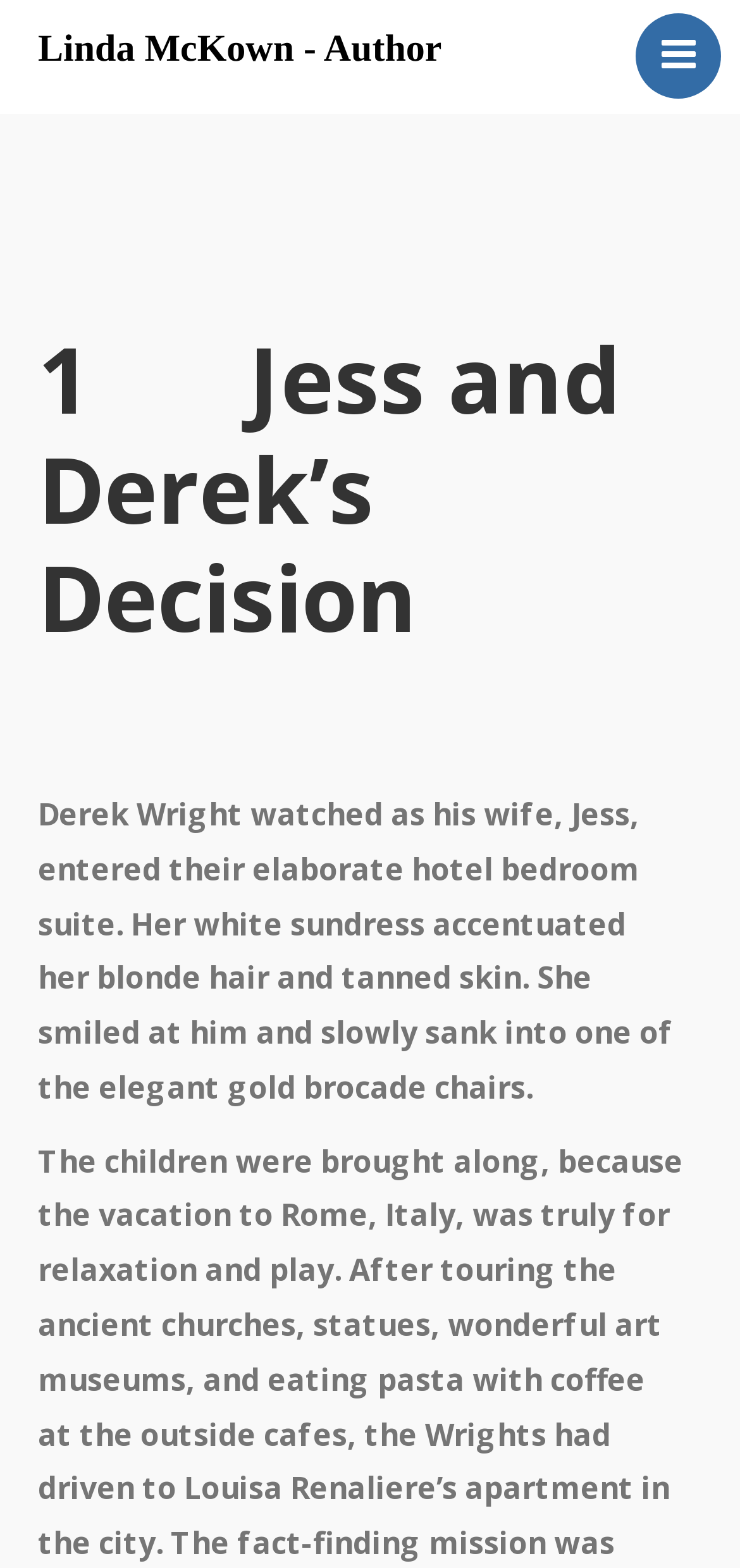Provide a short, one-word or phrase answer to the question below:
What is the author's name?

Linda McKown